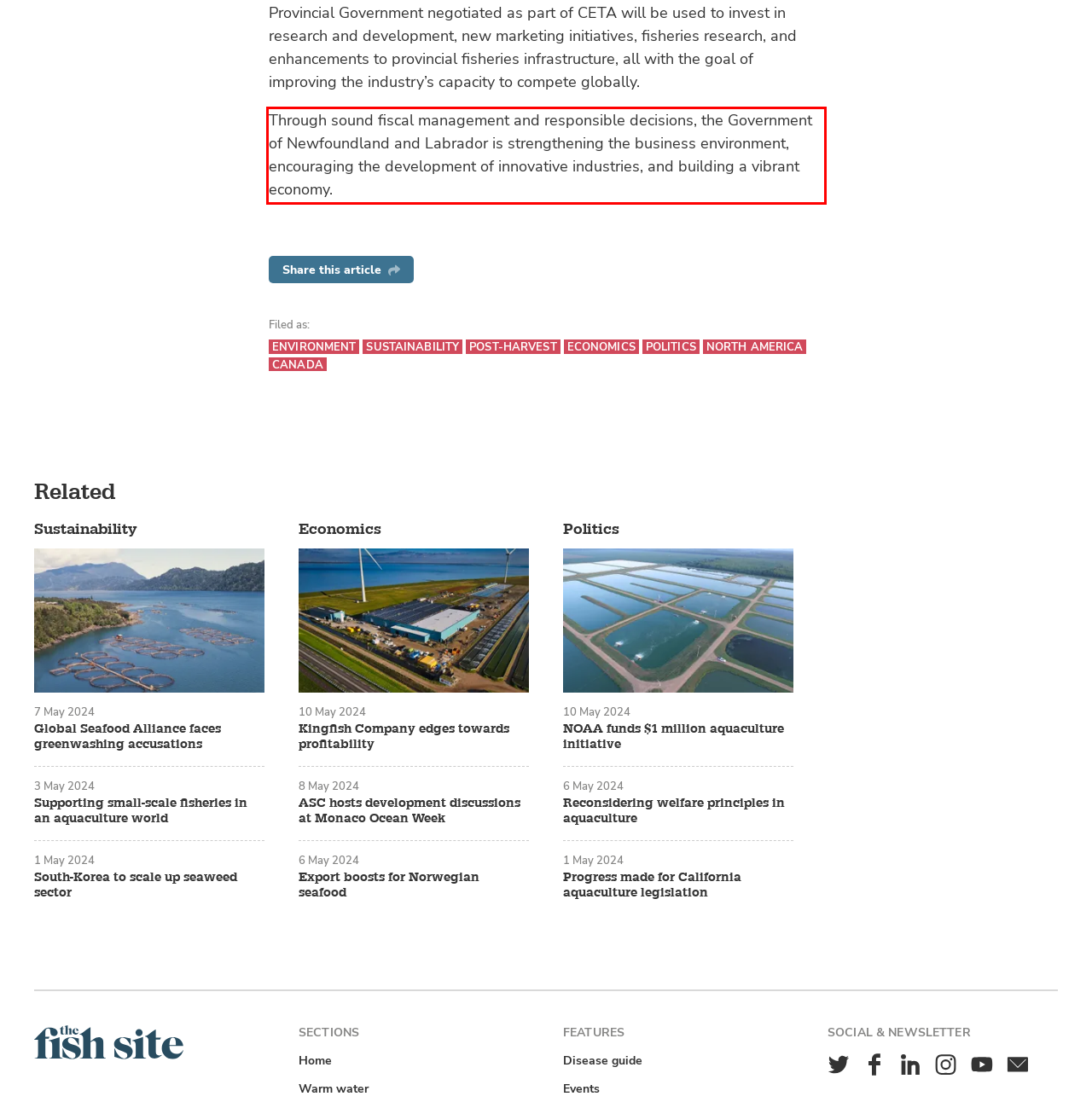Locate the red bounding box in the provided webpage screenshot and use OCR to determine the text content inside it.

Through sound fiscal management and responsible decisions, the Government of Newfoundland and Labrador is strengthening the business environment, encouraging the development of innovative industries, and building a vibrant economy.